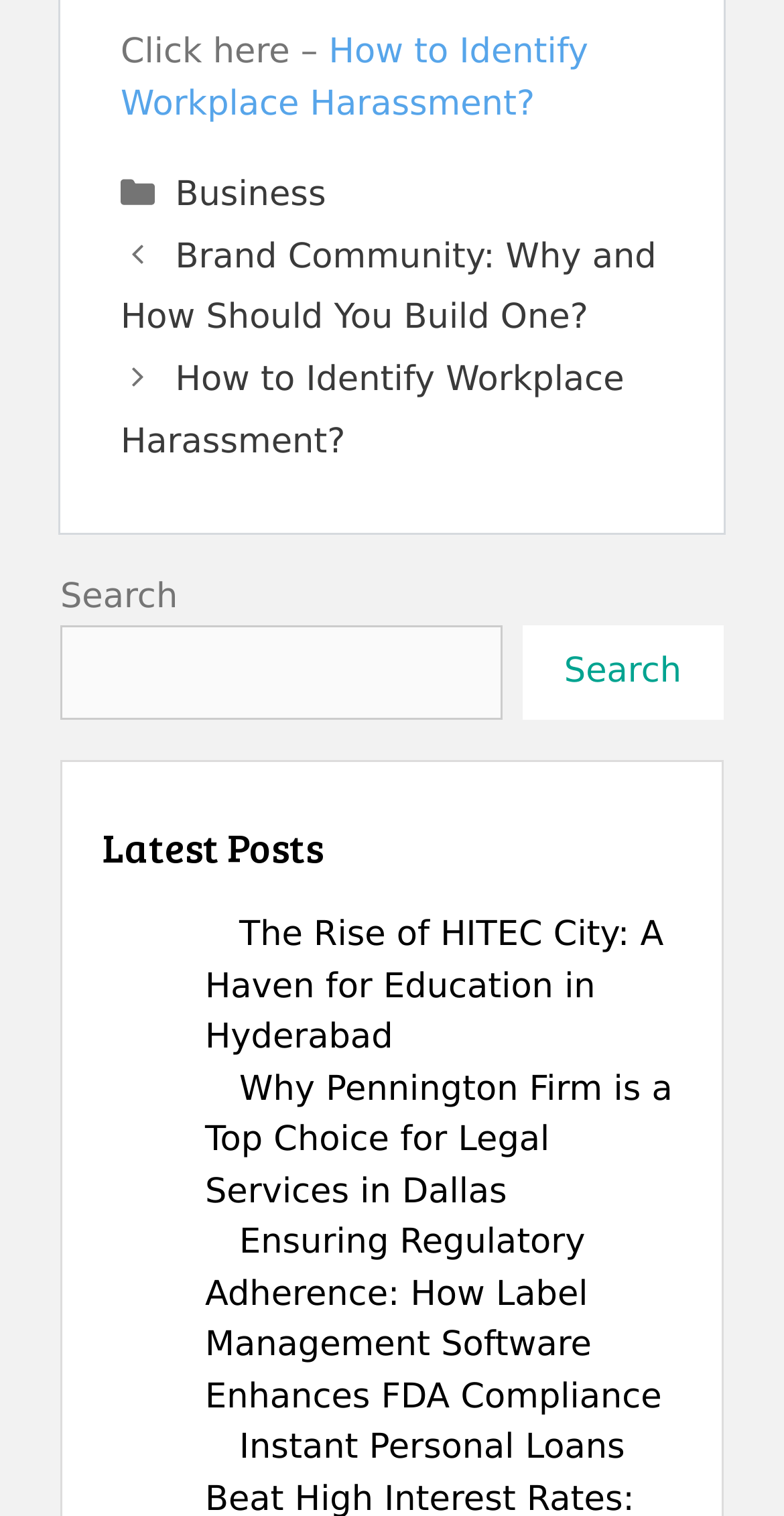Find the bounding box coordinates for the area that should be clicked to accomplish the instruction: "Call or text the phone number".

None